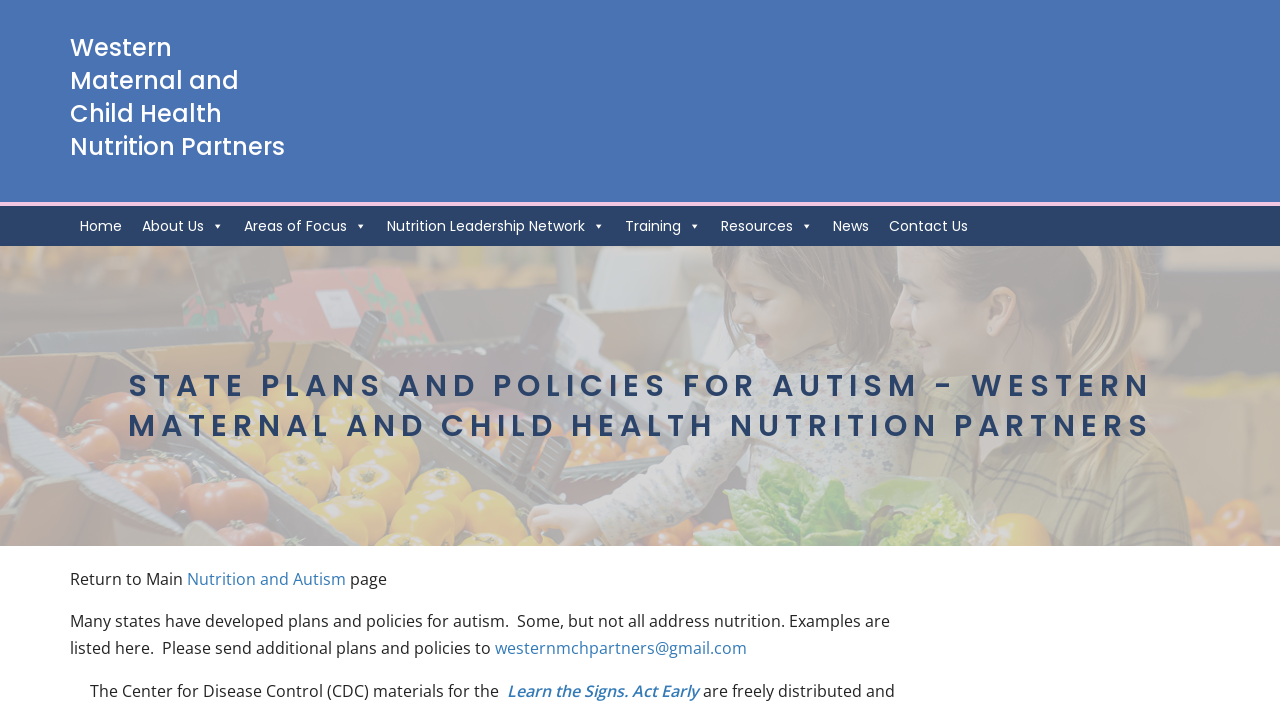Could you find the bounding box coordinates of the clickable area to complete this instruction: "Click on MyTimetable"?

None